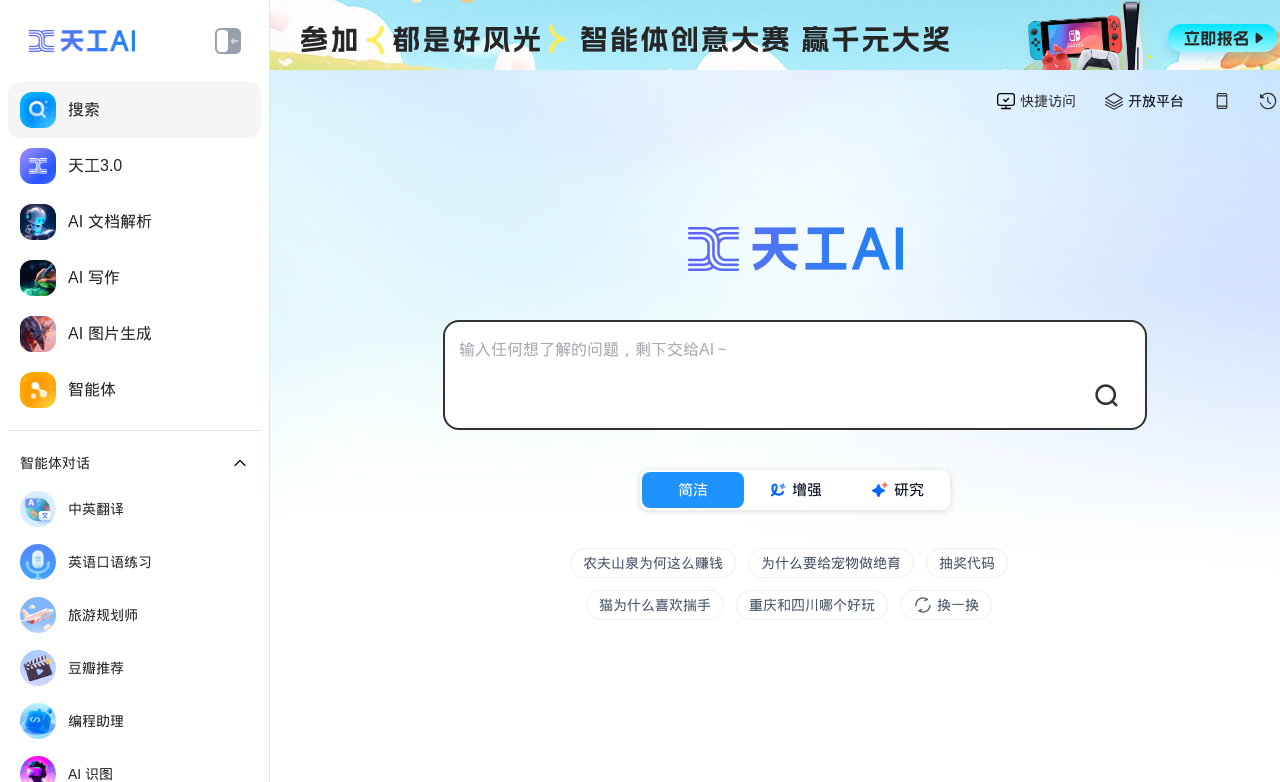From the webpage screenshot, predict the bounding box coordinates (top-left x, top-left y, bottom-right x, bottom-right y) for the UI element described here: Saxonia Porzellan-Fabrik

None